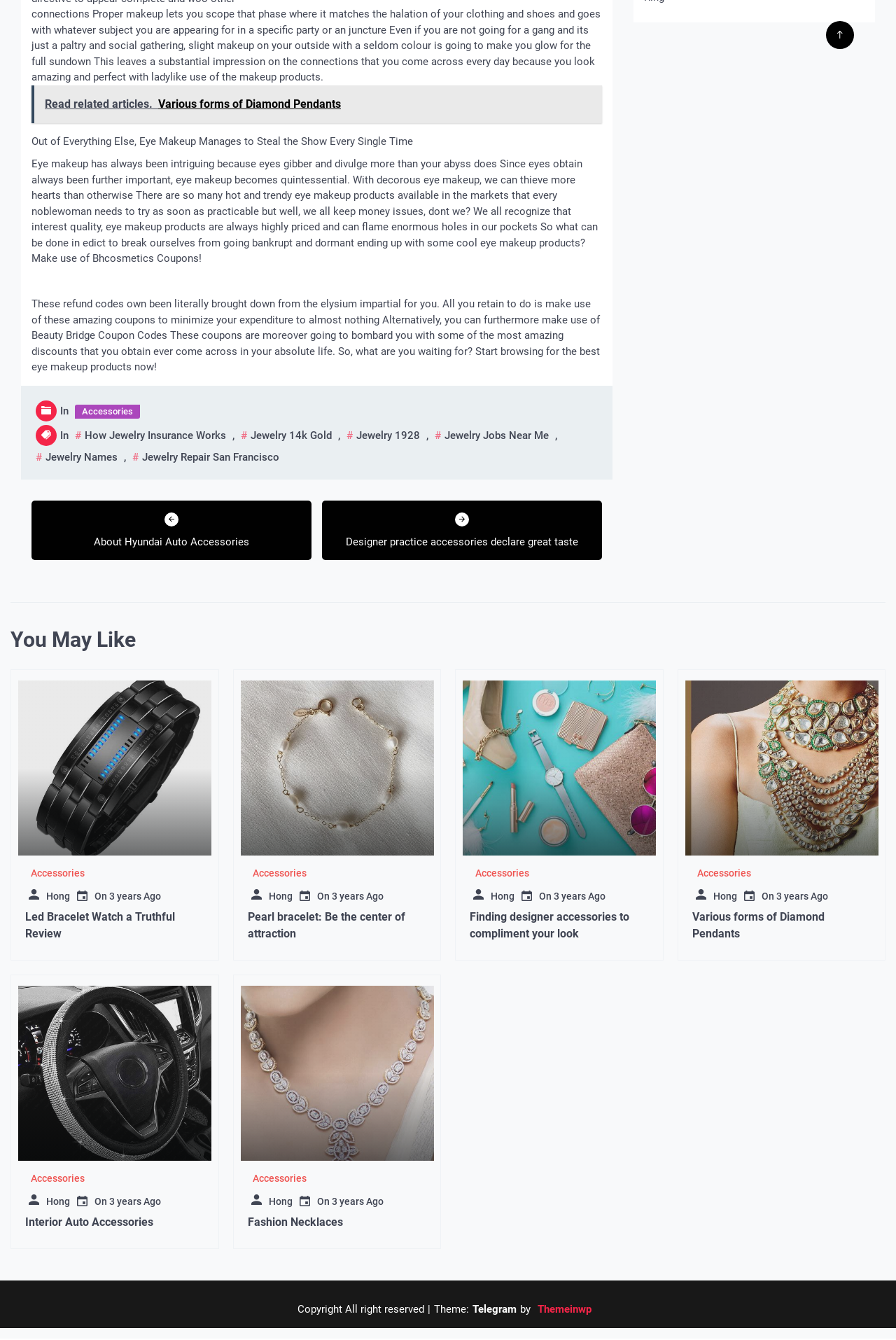Give the bounding box coordinates for the element described as: "jewelry names".

[0.036, 0.335, 0.135, 0.347]